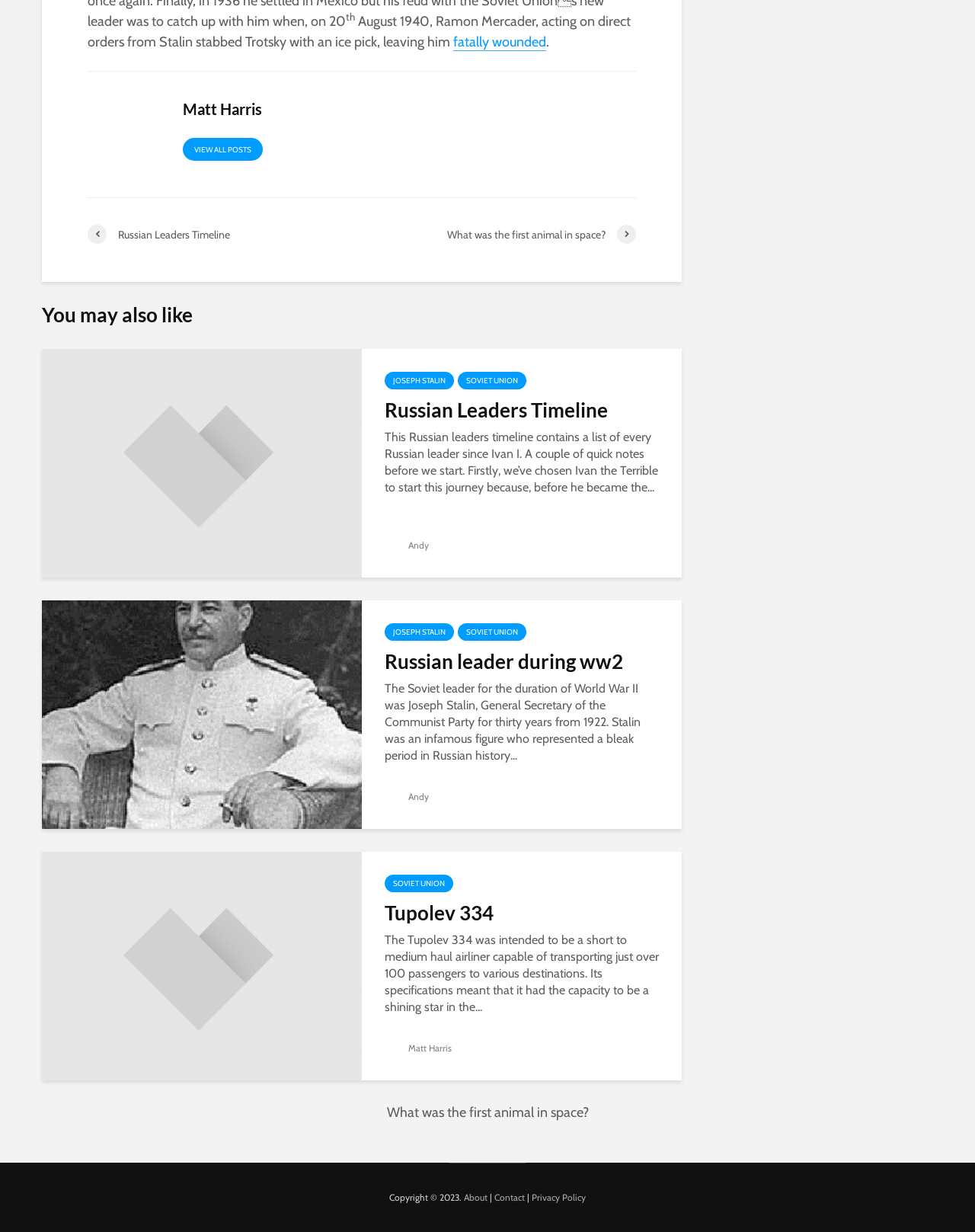What is the title of the article below the 'You may also like' heading?
Please provide a detailed answer to the question.

The 'You may also like' heading is located at [0.043, 0.245, 0.198, 0.266] and the article below it has a link with the text 'Russian Leaders Timeline' at [0.043, 0.369, 0.371, 0.381].